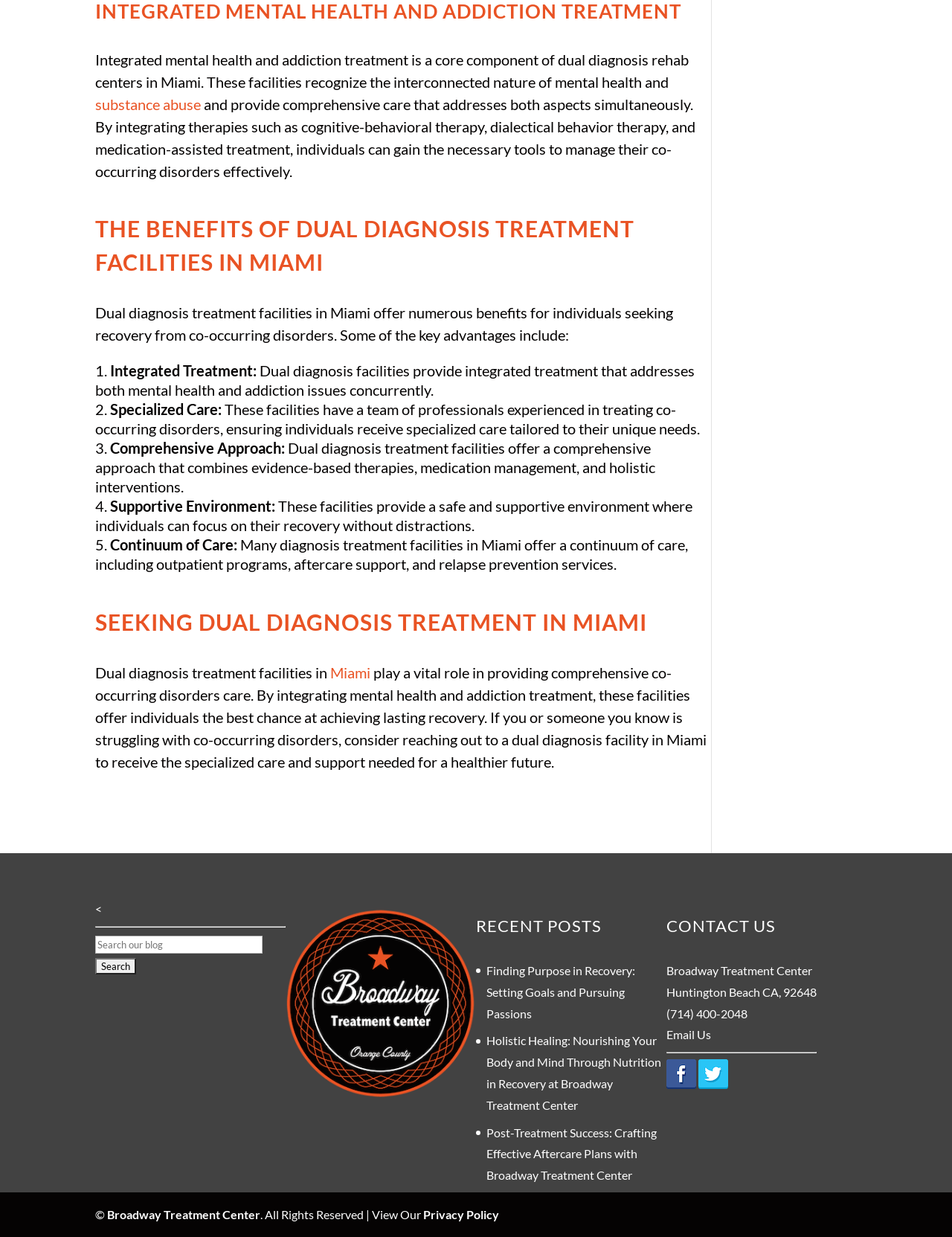What is the main focus of dual diagnosis treatment facilities in Miami?
Answer the question with as much detail as possible.

Based on the webpage content, it is clear that the main focus of dual diagnosis treatment facilities in Miami is to provide integrated mental health and addiction treatment. This is evident from the first paragraph, which states that 'Integrated mental health and addiction treatment is a core component of dual diagnosis rehab centers in Miami.'